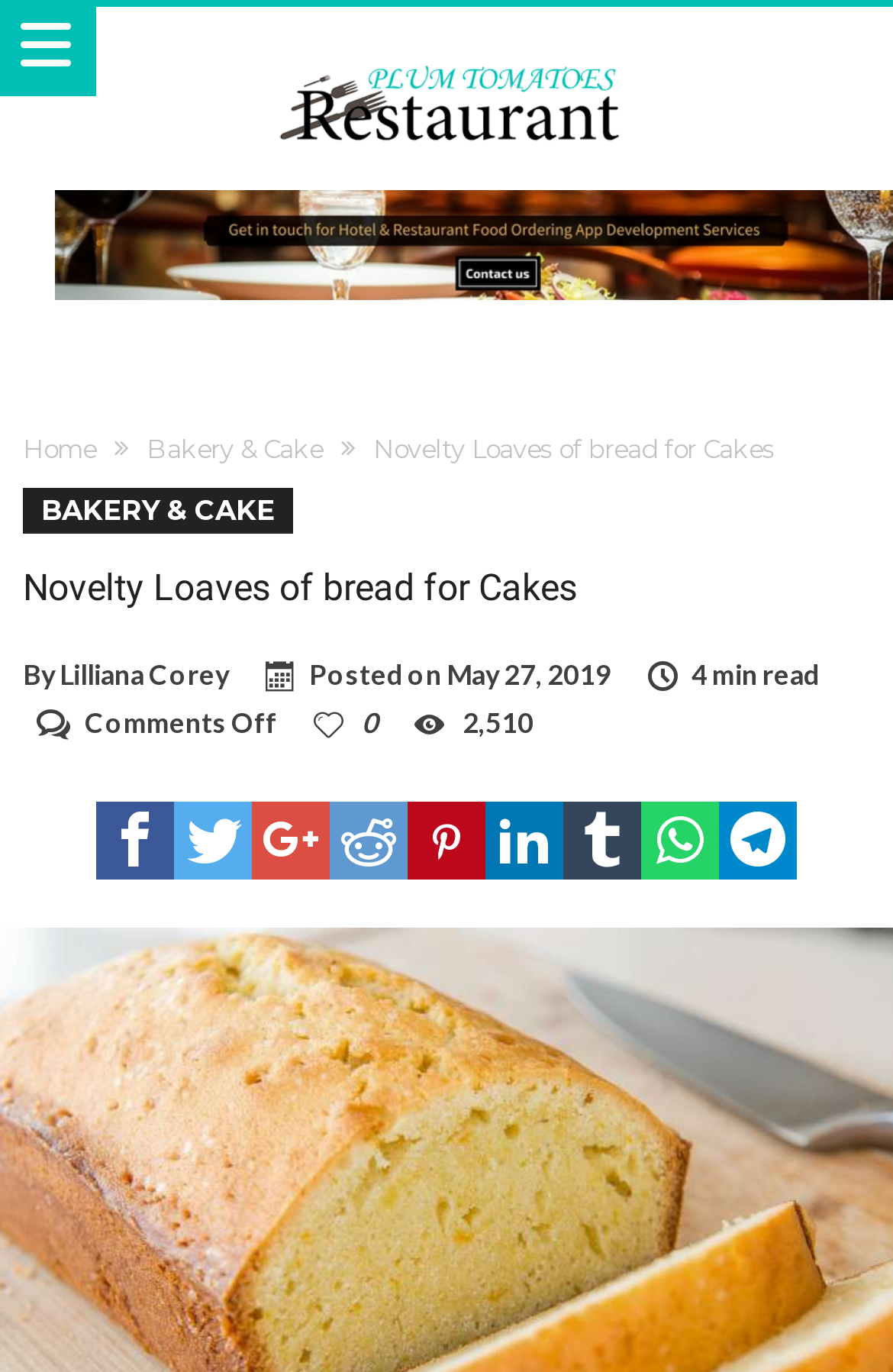Provide the bounding box coordinates of the area you need to click to execute the following instruction: "Click on the 'Home' link".

[0.026, 0.316, 0.108, 0.339]